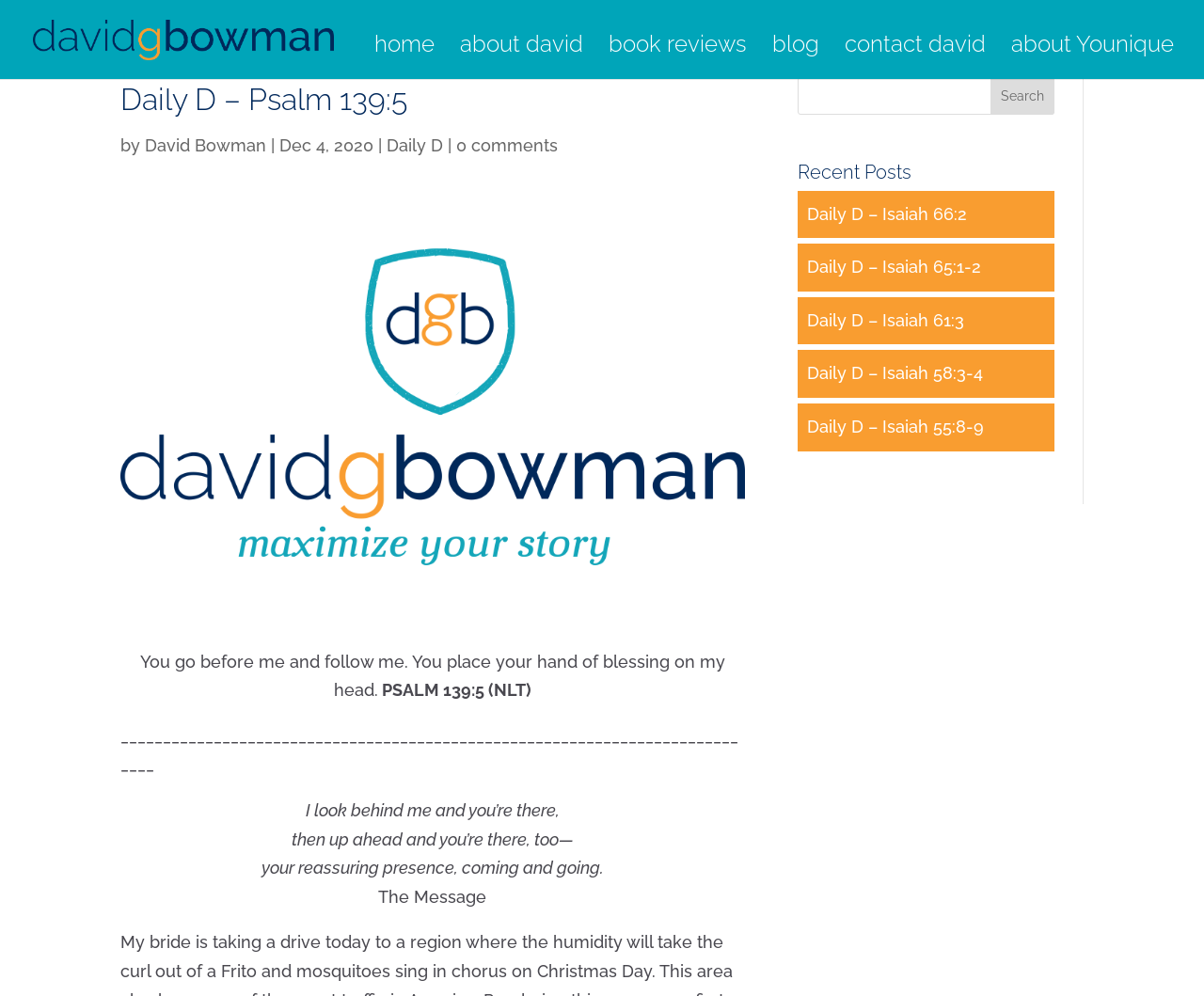Who is the author of this webpage? Based on the screenshot, please respond with a single word or phrase.

David G. Bowman